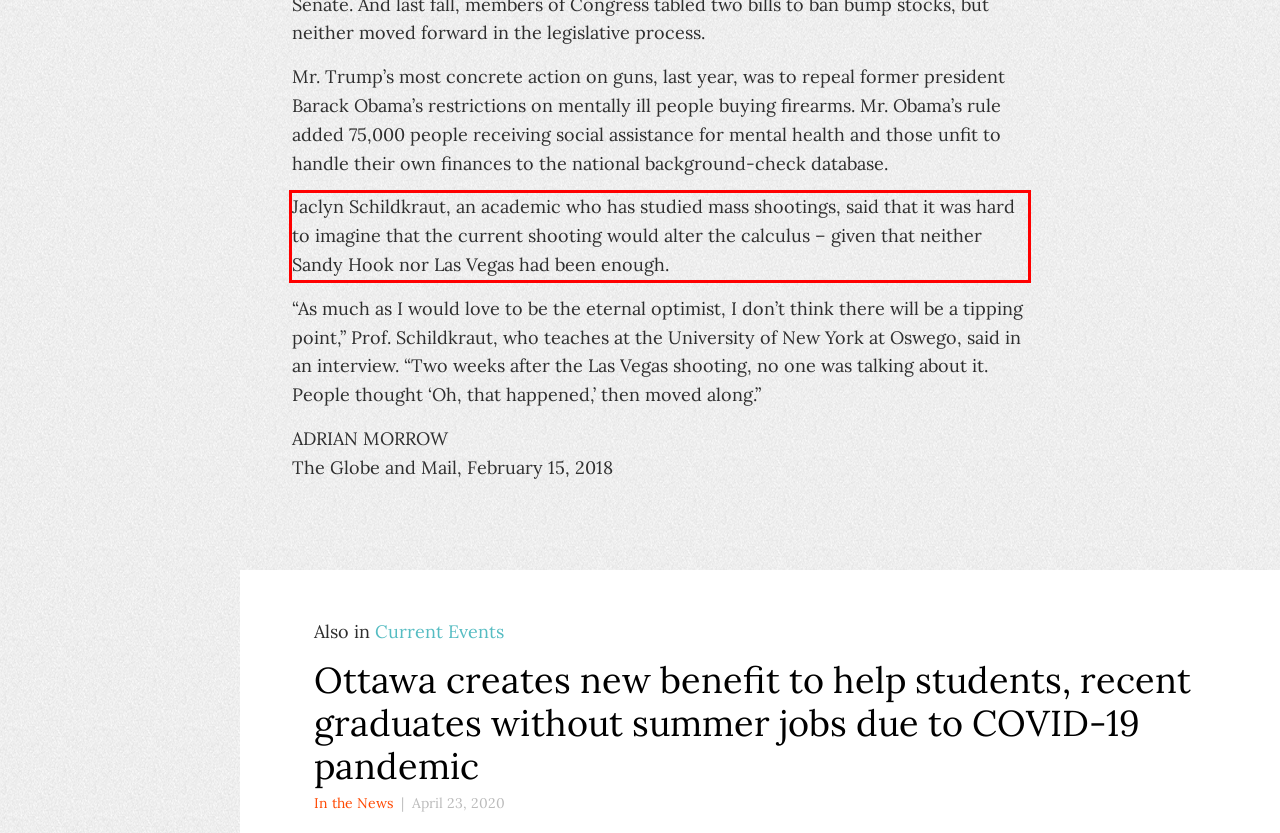Given a screenshot of a webpage with a red bounding box, extract the text content from the UI element inside the red bounding box.

Jaclyn Schildkraut, an academic who has studied mass shootings, said that it was hard to imagine that the current shooting would alter the calculus – given that neither Sandy Hook nor Las Vegas had been enough.